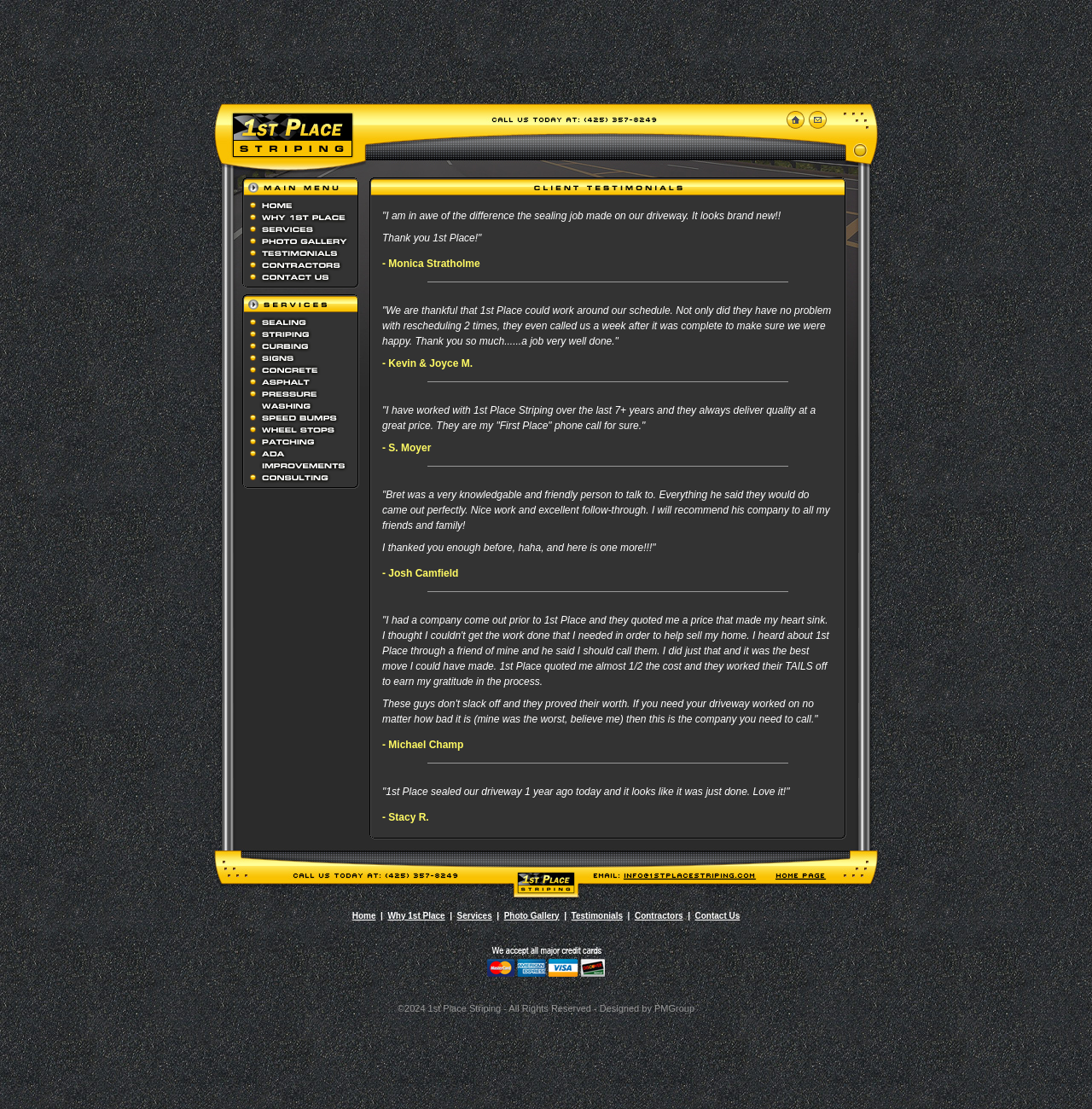Determine the bounding box coordinates for the region that must be clicked to execute the following instruction: "Contact Us".

[0.226, 0.244, 0.325, 0.255]